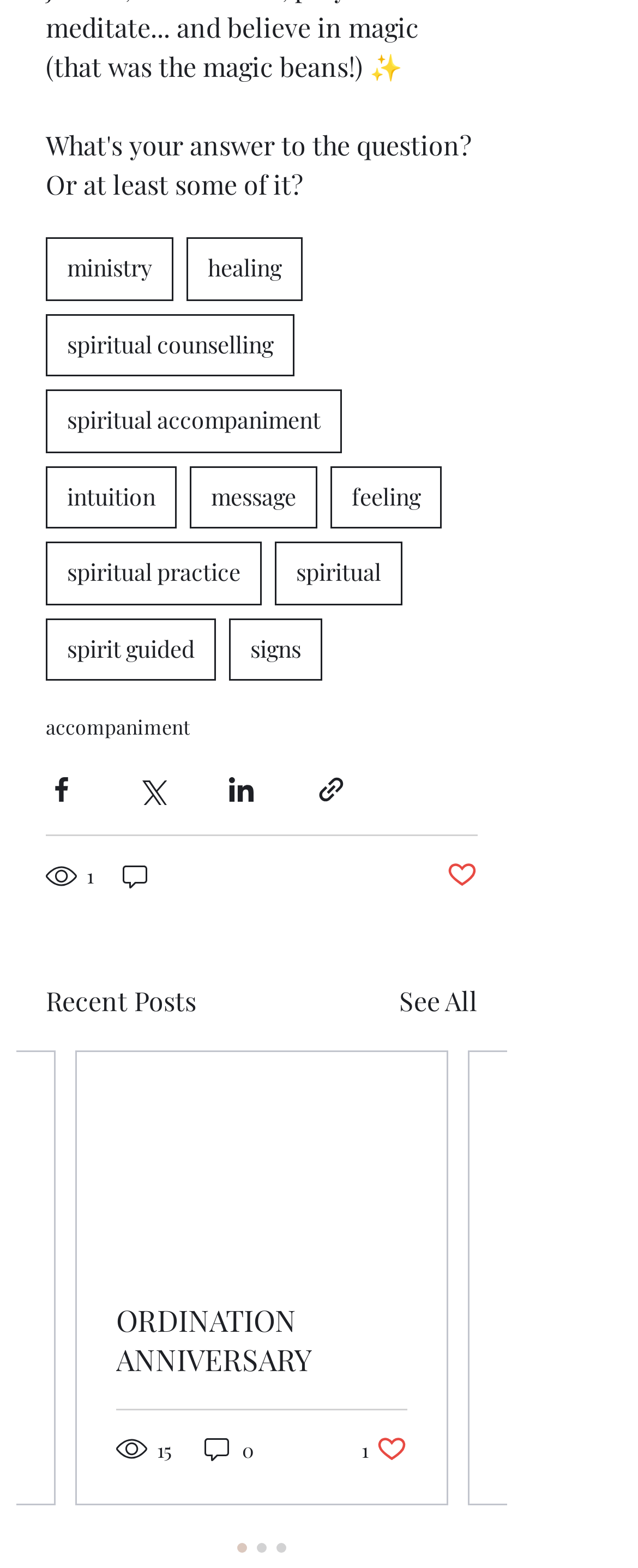Please answer the following question using a single word or phrase: 
What is the first link in the navigation section?

ministry